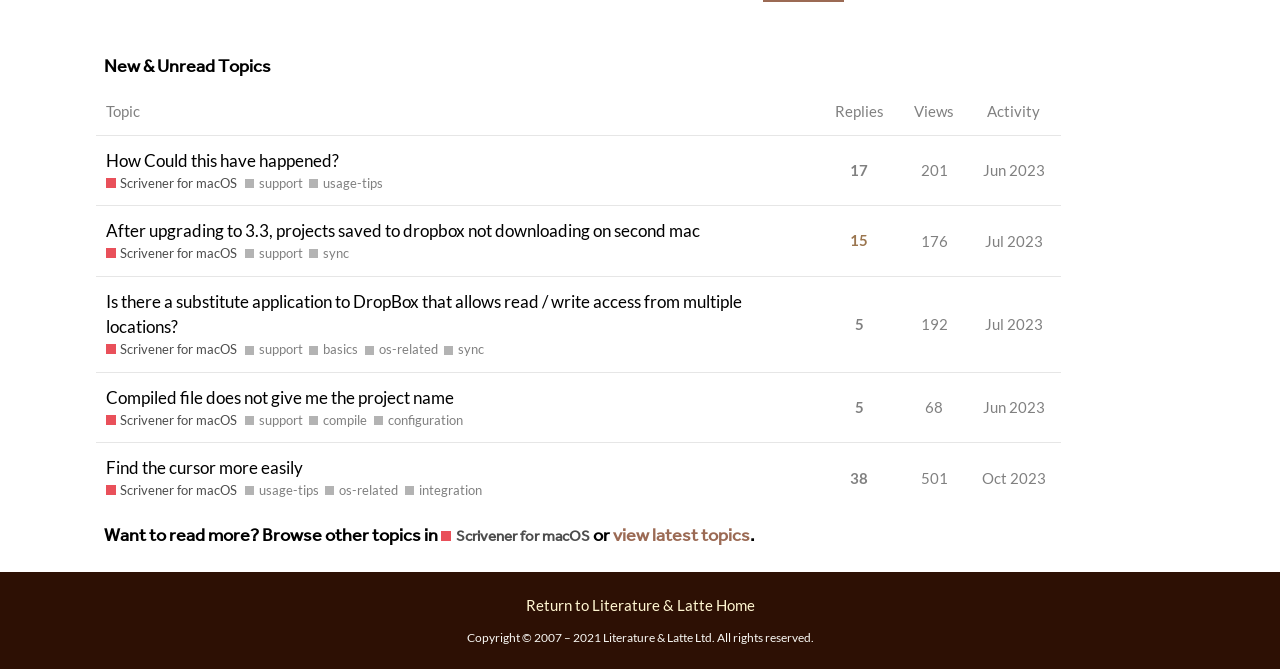How many columns are in the table?
Using the image, elaborate on the answer with as much detail as possible.

There are 4 columns in the table because there are 4 columnheader elements, which are 'Topic', 'Sort by replies', 'Sort by views', and 'Sort by activity', indicating that the table has 4 columns.